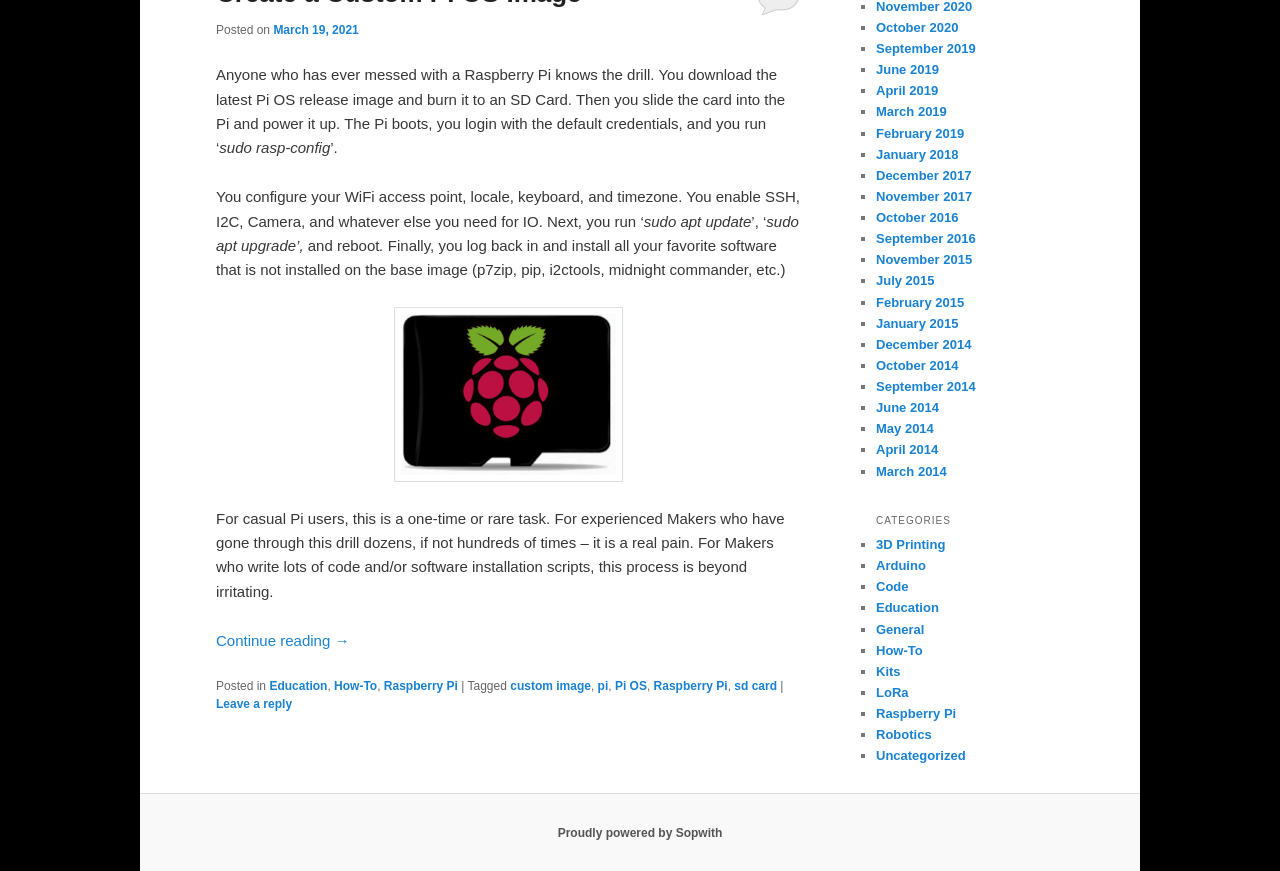Answer with a single word or phrase: 
What is the purpose of running 'sudo rasp-config'?

Configure the Pi